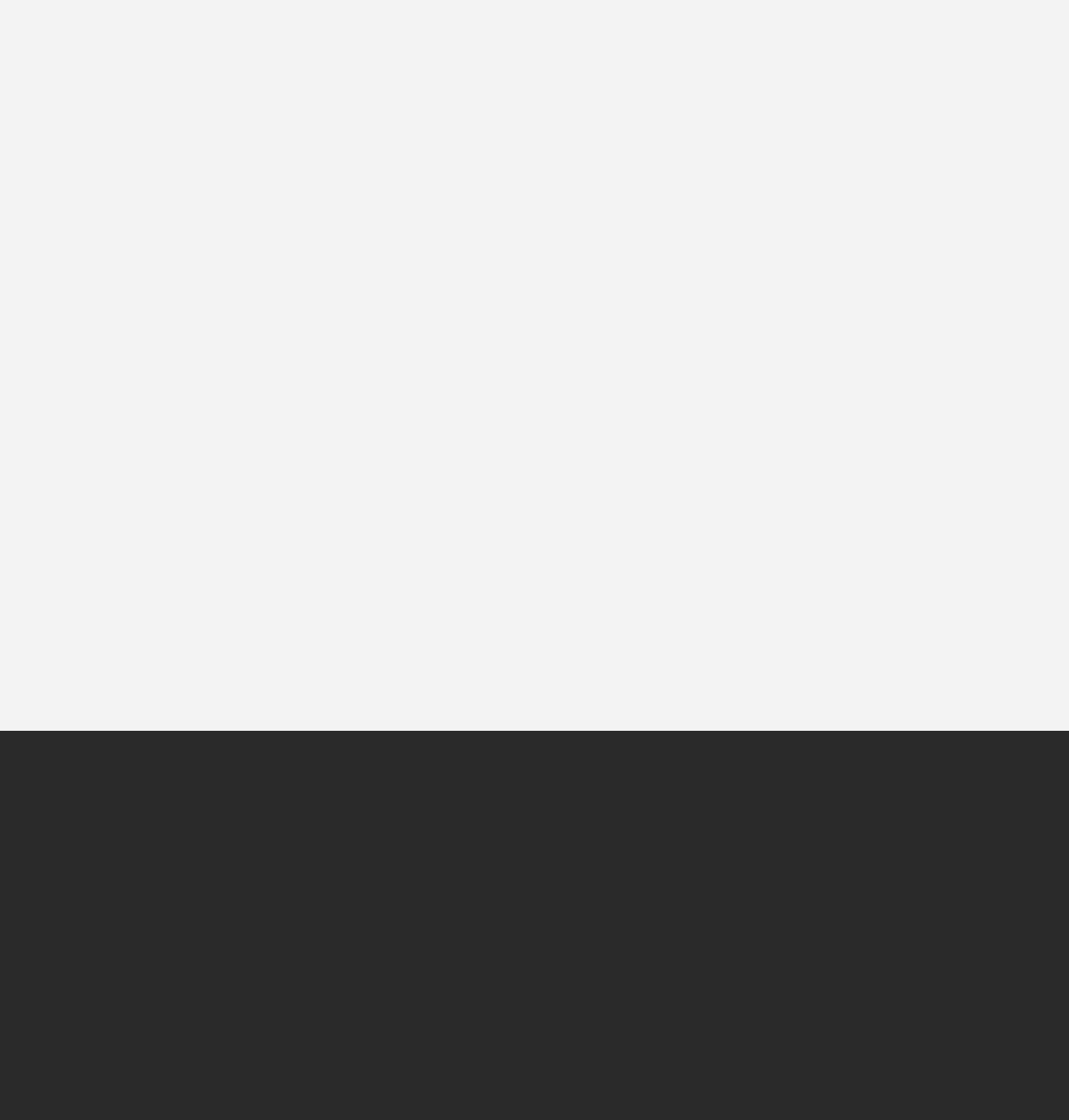How many images are there on the webpage?
Using the image, give a concise answer in the form of a single word or short phrase.

6